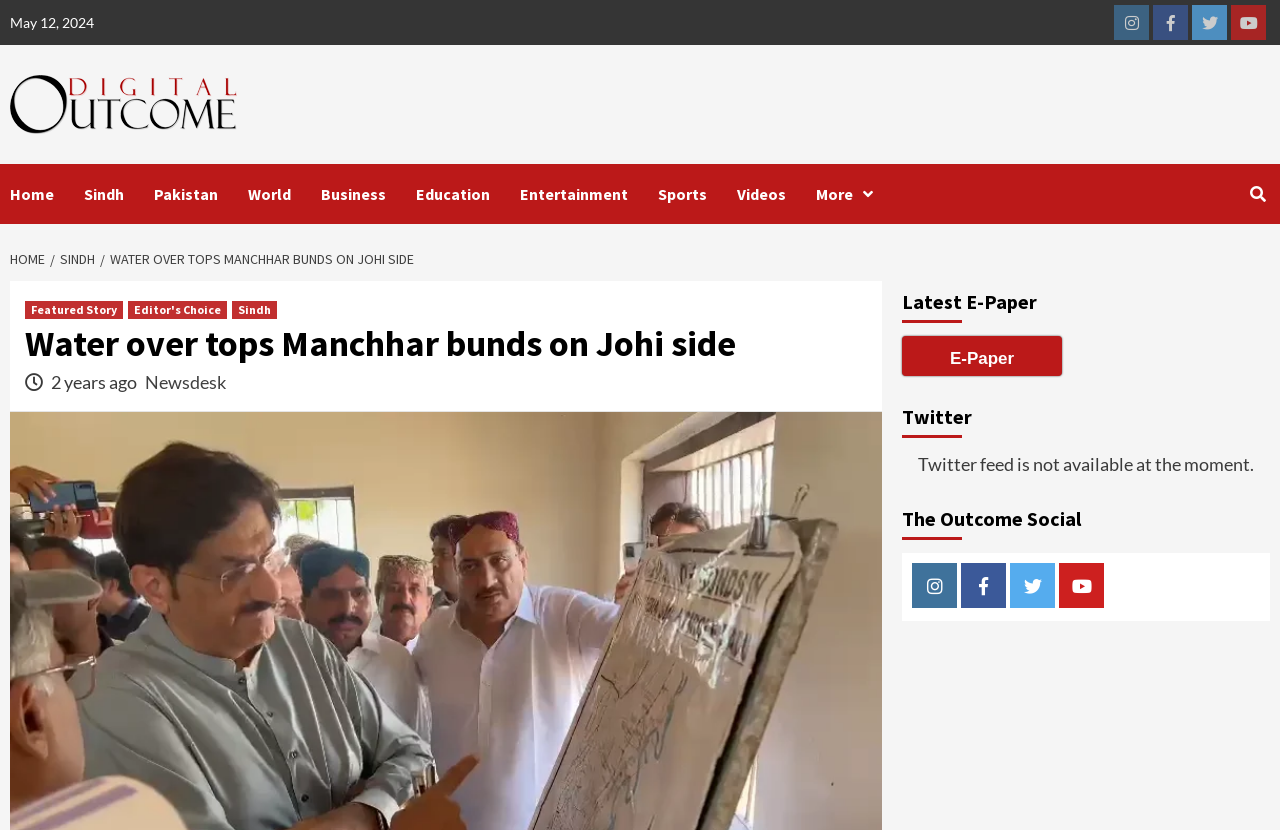Can you extract the headline from the webpage for me?

Water over tops Manchhar bunds on Johi side